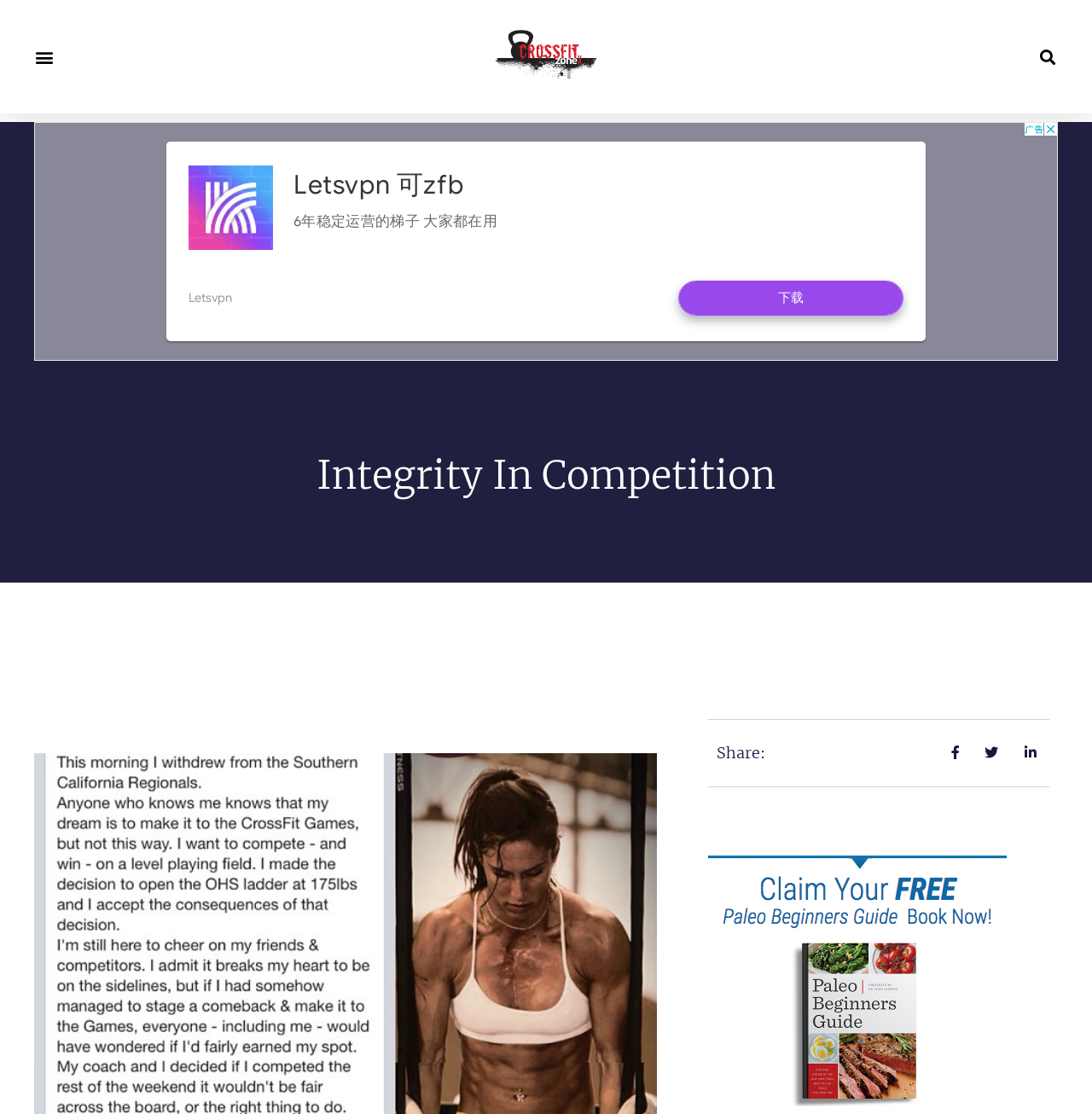Give a short answer to this question using one word or a phrase:
What is the main topic of this webpage?

CrossFit